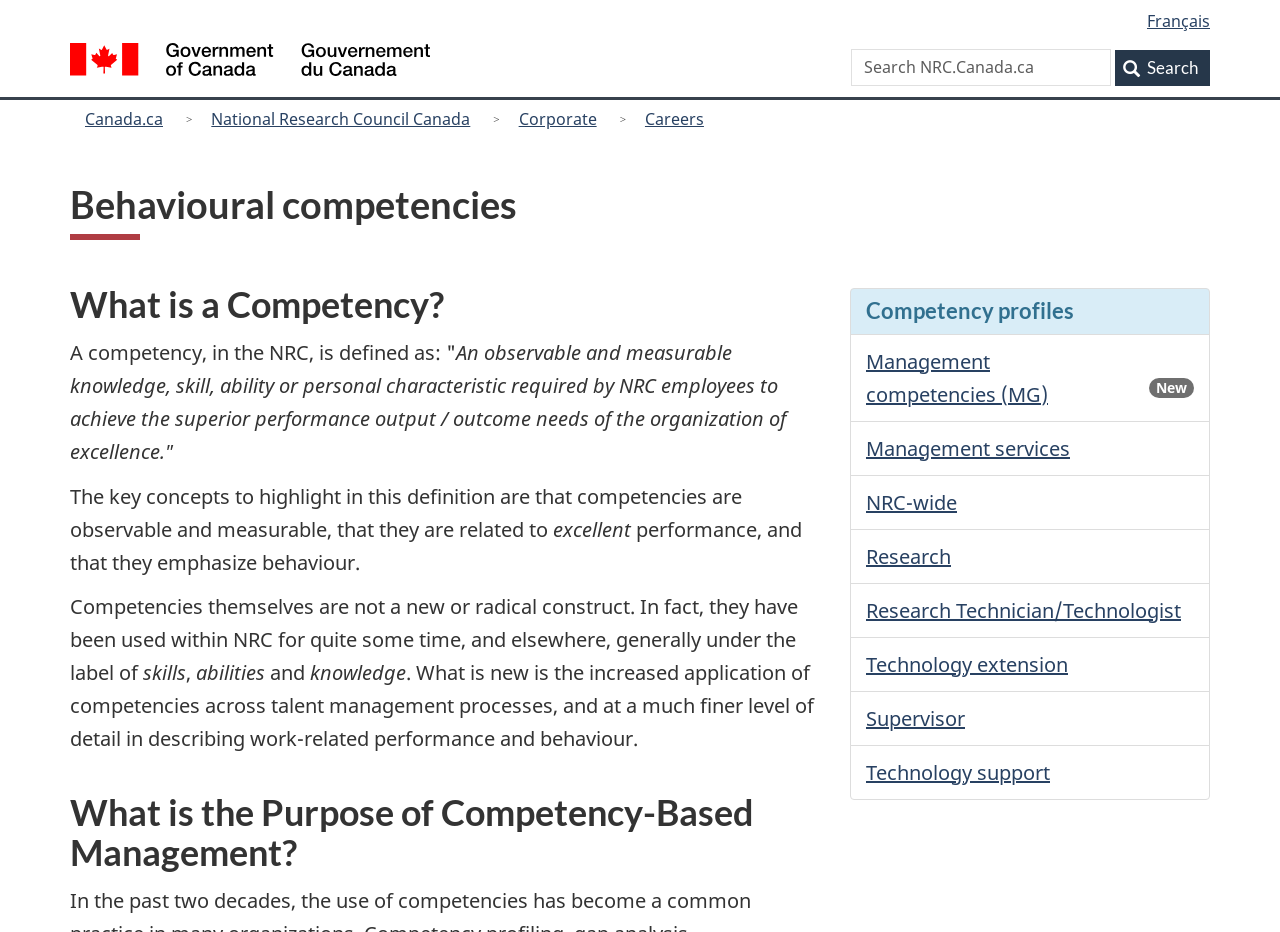Carefully observe the image and respond to the question with a detailed answer:
What is the purpose of competency-based management?

The webpage states that the purpose of competency-based management is to apply competencies across talent management processes, and at a much finer level of detail in describing work-related performance and behaviour. This implies that competency-based management aims to integrate competencies into various aspects of talent management.